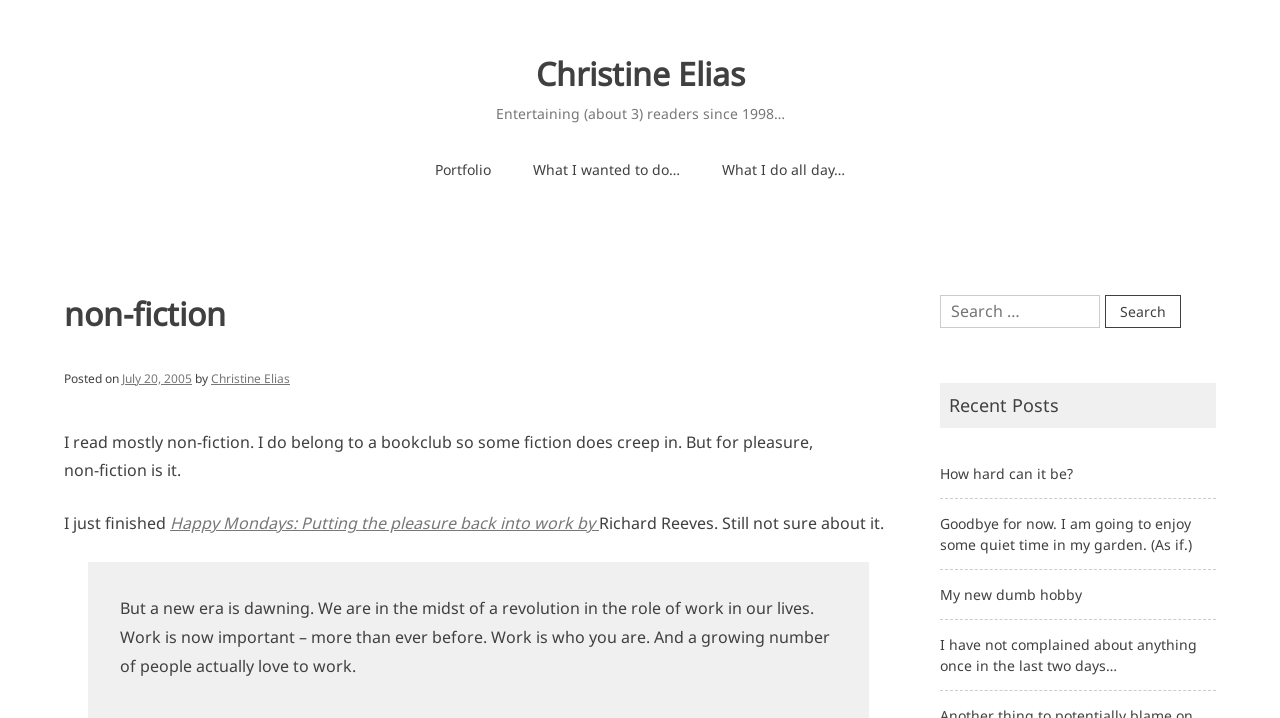Point out the bounding box coordinates of the section to click in order to follow this instruction: "View the 'Recent Posts' section".

[0.734, 0.533, 0.95, 0.596]